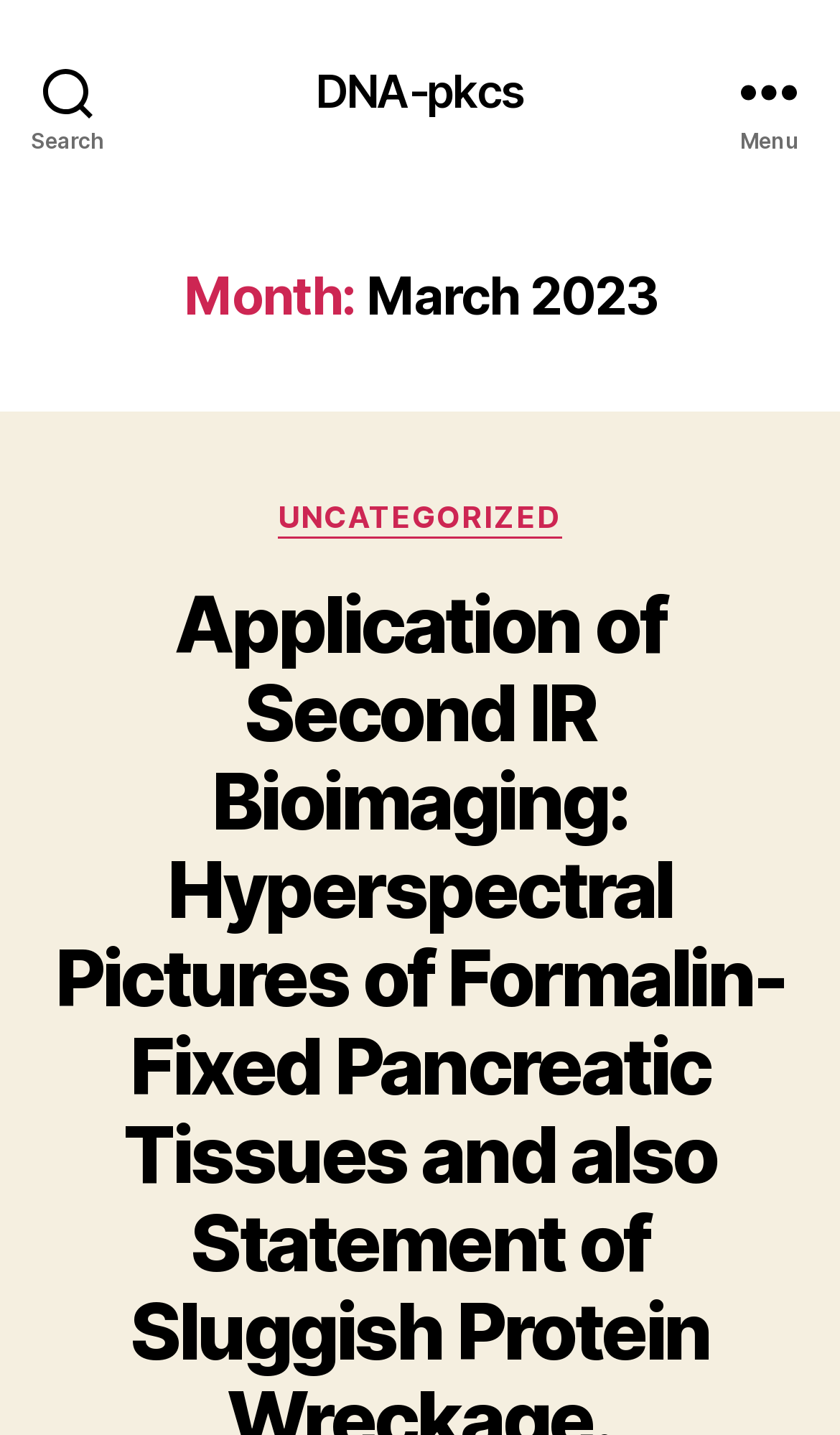What is the position of the menu button?
Refer to the image and offer an in-depth and detailed answer to the question.

I analyzed the bounding box coordinates of the button 'Menu' and found that its x1 and x2 values are close to 1, indicating that it is located at the right side of the webpage. Its y1 and y2 values are close to 0, indicating that it is located at the top of the webpage.